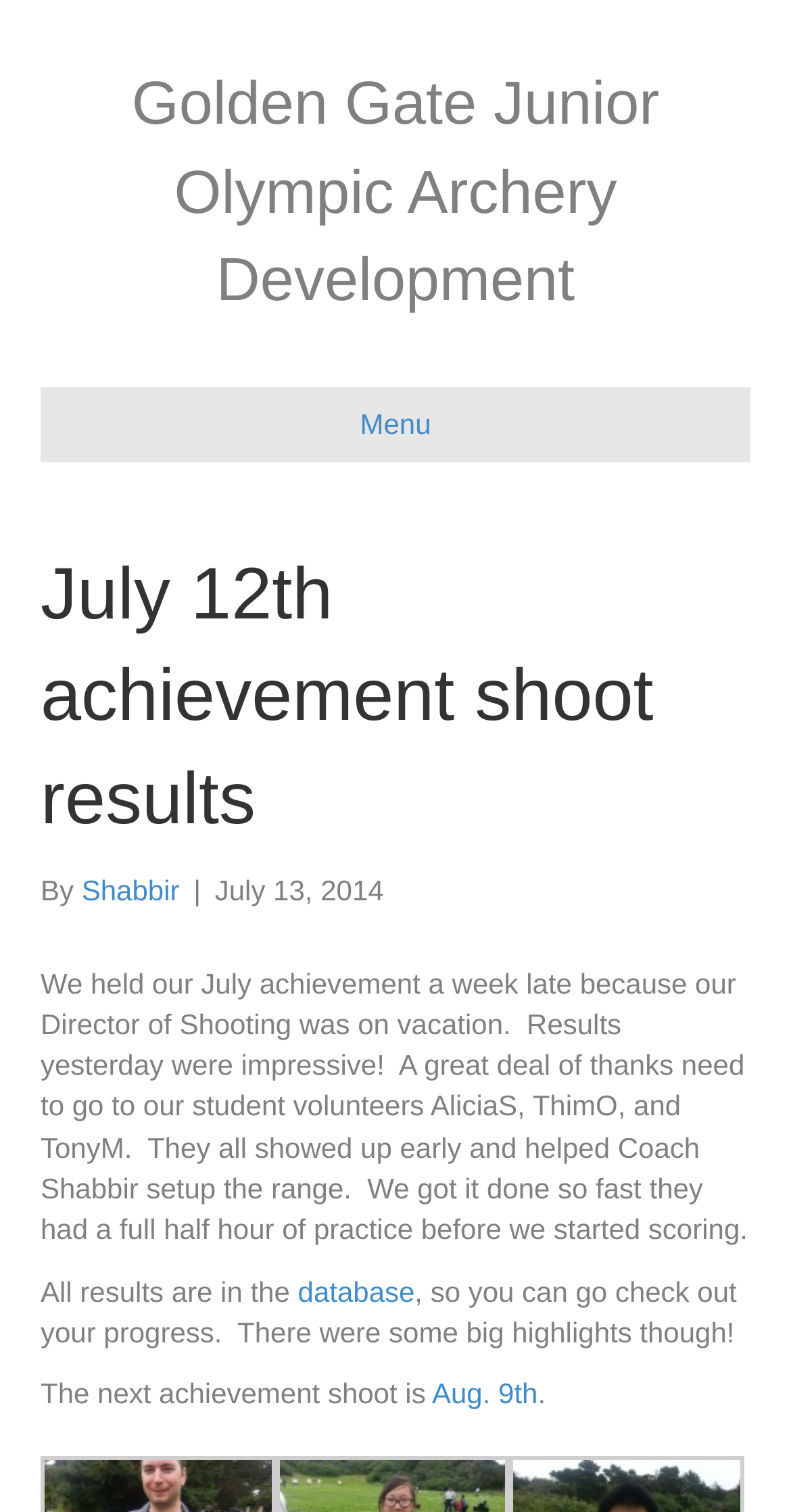Locate the bounding box of the user interface element based on this description: "Shabbir".

[0.103, 0.578, 0.227, 0.6]